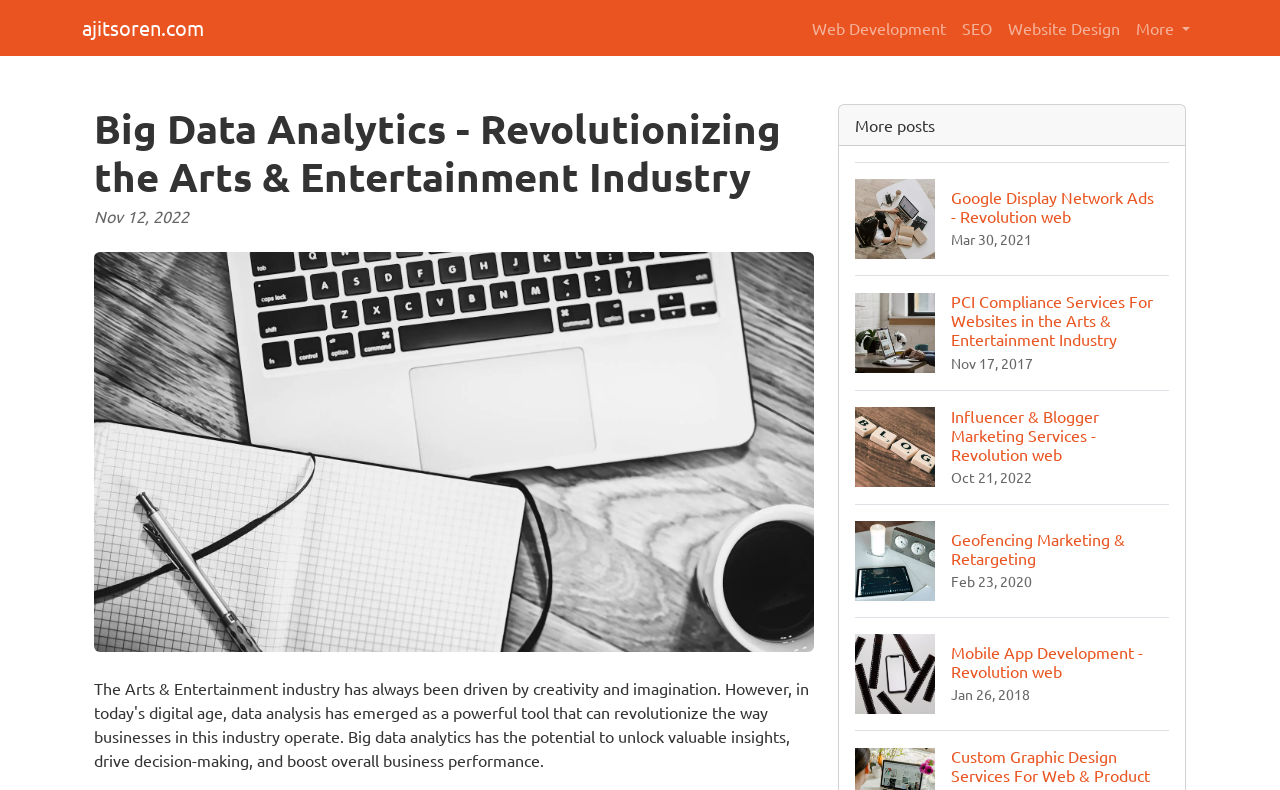Find the bounding box coordinates of the clickable element required to execute the following instruction: "Read about Google Display Network Ads". Provide the coordinates as four float numbers between 0 and 1, i.e., [left, top, right, bottom].

[0.668, 0.205, 0.913, 0.348]